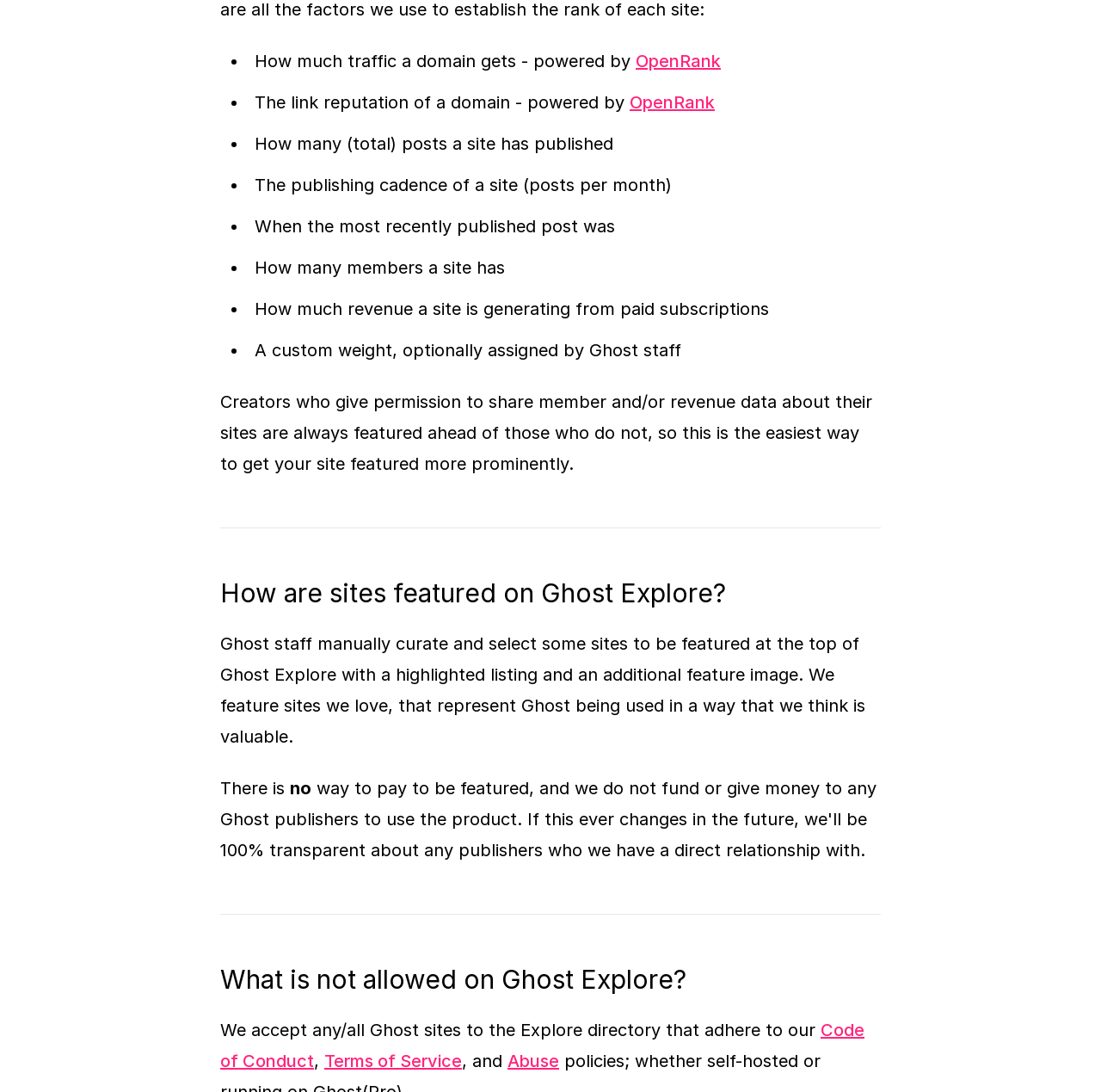How do creators get their sites featured on Ghost Explore?
Examine the screenshot and reply with a single word or phrase.

By giving permission to share data